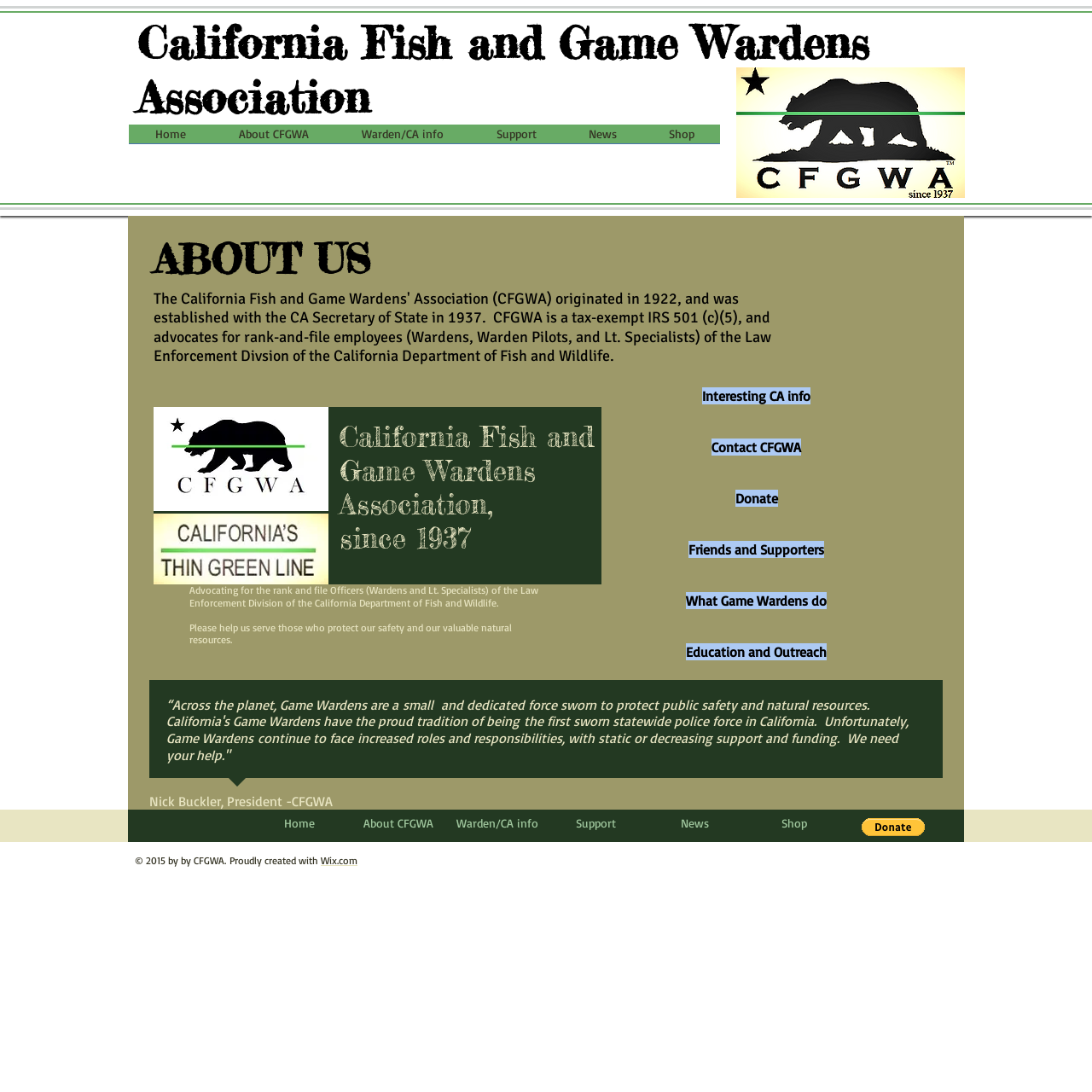Find the bounding box coordinates for the area that must be clicked to perform this action: "Contact CFGWA".

[0.652, 0.402, 0.734, 0.417]